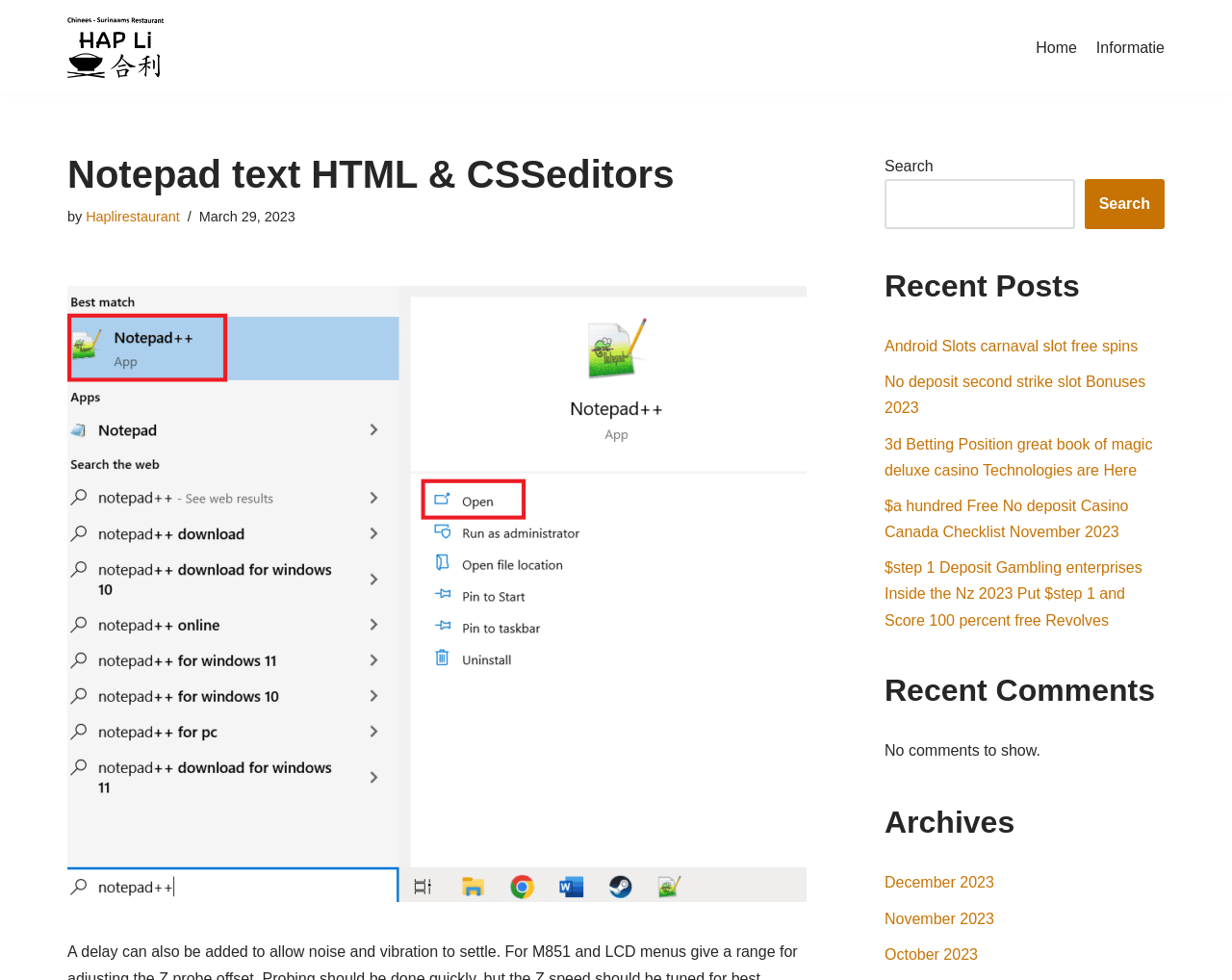Extract the bounding box coordinates for the UI element described by the text: "aria-label="Hapli Restaurant" title="Hapli Restaurant"". The coordinates should be in the form of [left, top, right, bottom] with values between 0 and 1.

[0.055, 0.018, 0.141, 0.079]